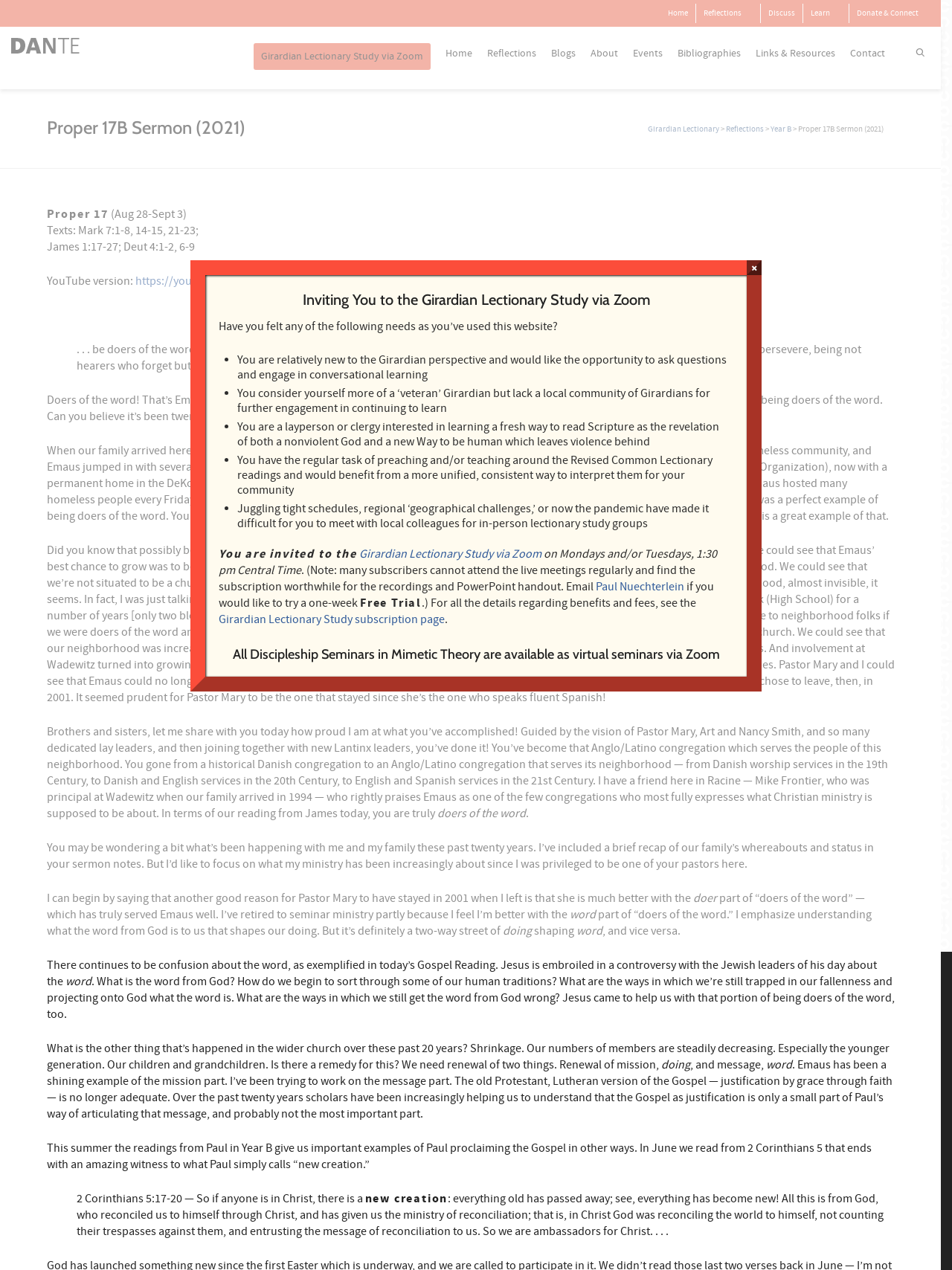Write an elaborate caption that captures the essence of the webpage.

This webpage appears to be a sermon or reflection on the biblical passage Mark 7:1-8, 14-15, 21-23, James 1:17-27, and Deuteronomy 4:1-2, 6-9. The page is divided into several sections, with a prominent heading "Proper 17B Sermon (2021)" at the top.

At the top of the page, there is a search bar and several links to other sections of the website, including "Home", "Reflections", "Year A", "Year B", and "Year C", which suggest that the website is a resource for biblical studies and sermon preparation.

Below the heading, there is a brief introduction to the sermon, which mentions the YouTube version of the sermon and provides a link to it. The main body of the sermon is a lengthy text that explores the theme of "doers of the word" and reflects on the history and mission of a church community.

The sermon text is interspersed with links to other resources, including a Girardian Lectionary Study via Zoom, which suggests that the website is also a platform for online learning and community engagement.

In the top-right corner of the page, there is a dialog box that invites users to join a Girardian Lectionary Study via Zoom, which provides an opportunity for users to engage in conversational learning and community discussion.

Overall, the webpage appears to be a resource for biblical studies, sermon preparation, and online community engagement, with a focus on the theme of "doers of the word" and the mission of a church community.